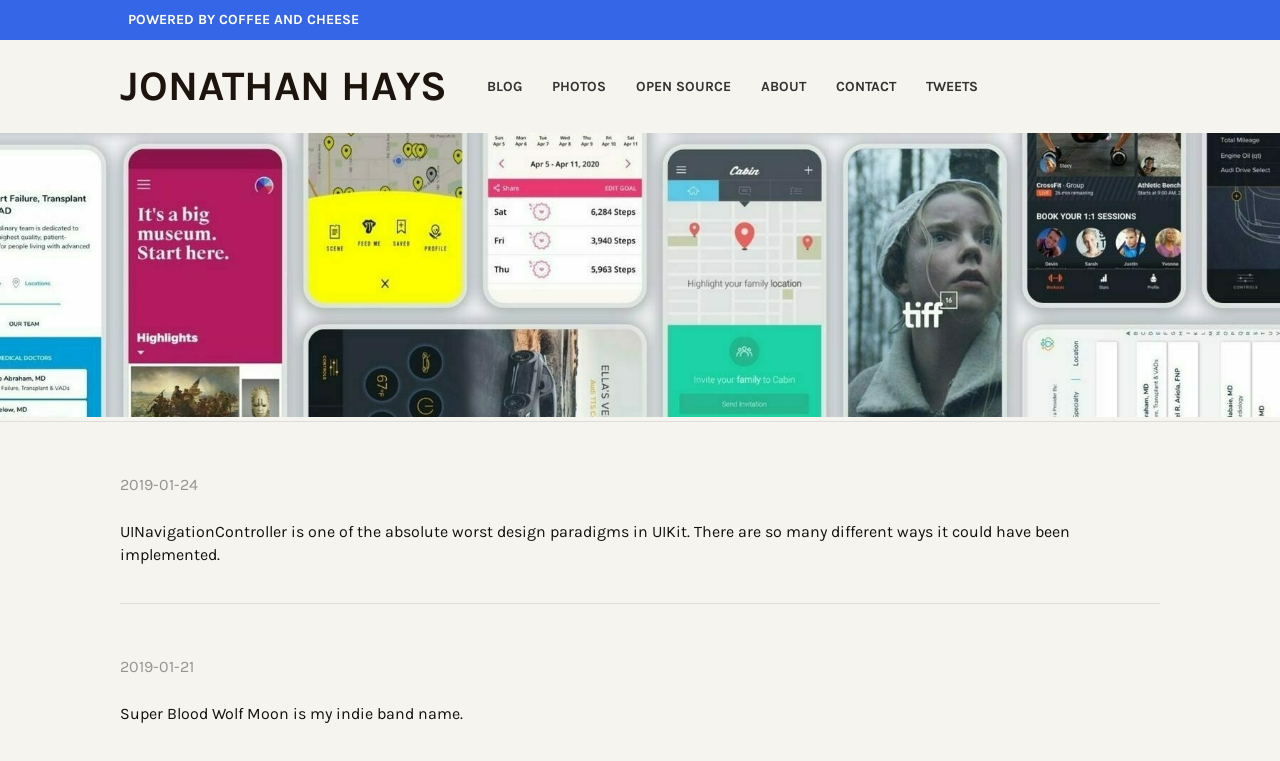Provide the bounding box coordinates of the UI element this sentence describes: "PHOTOS".

[0.42, 0.053, 0.485, 0.175]